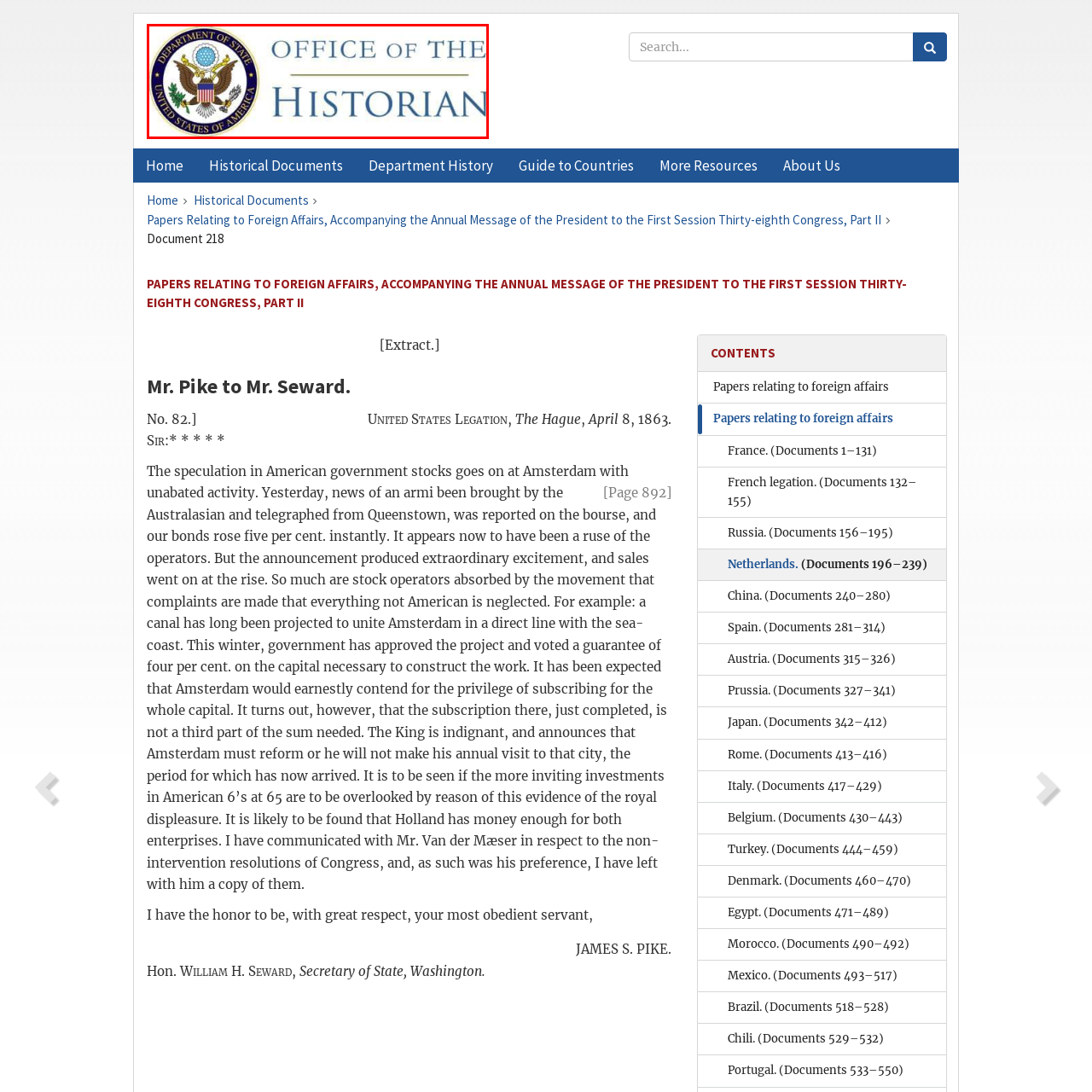Consider the image within the red frame and reply with a brief answer: What is the tone conveyed by the blue font?

Formal and authoritative